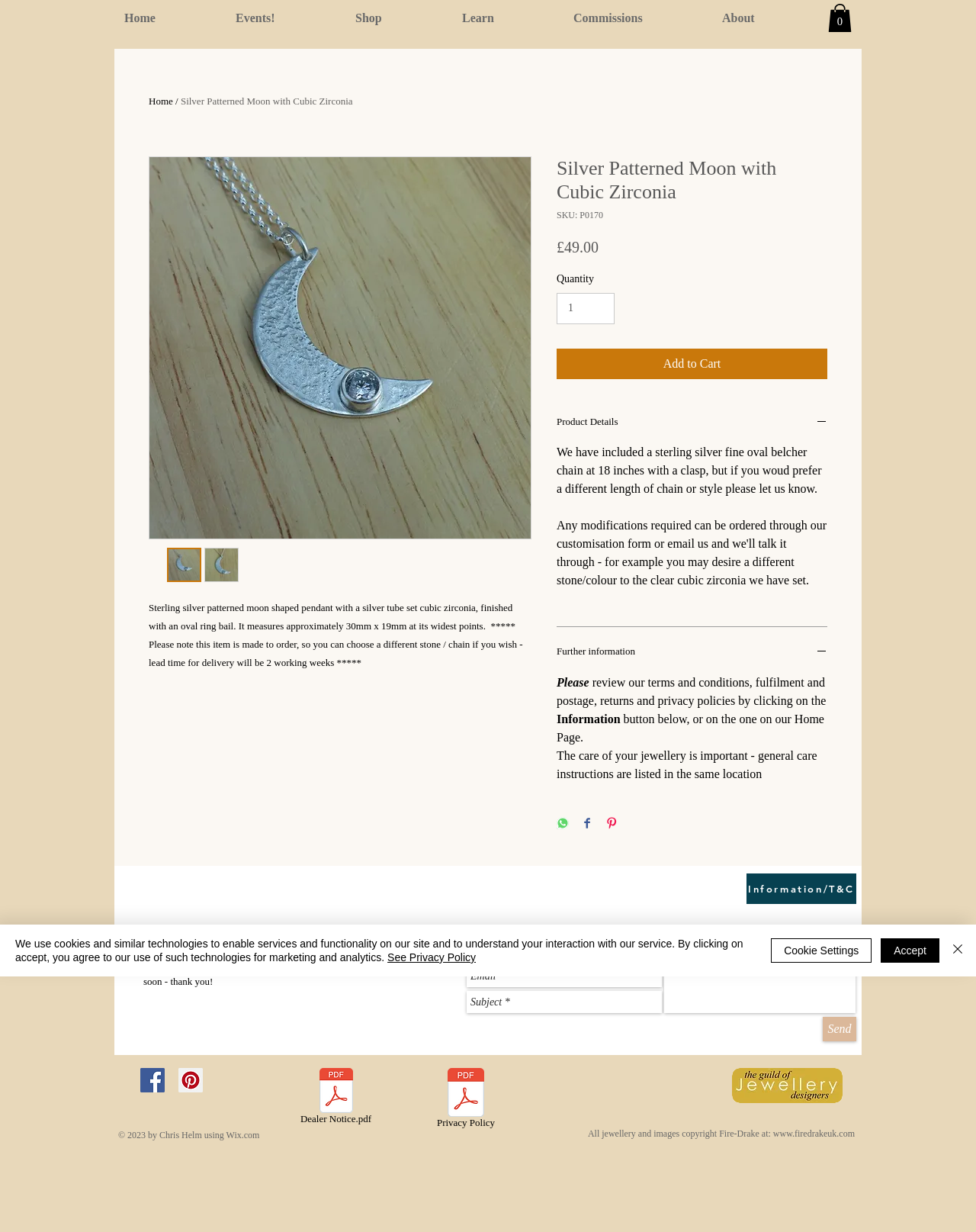What is the price of the product?
Look at the image and respond with a one-word or short-phrase answer.

£49.00